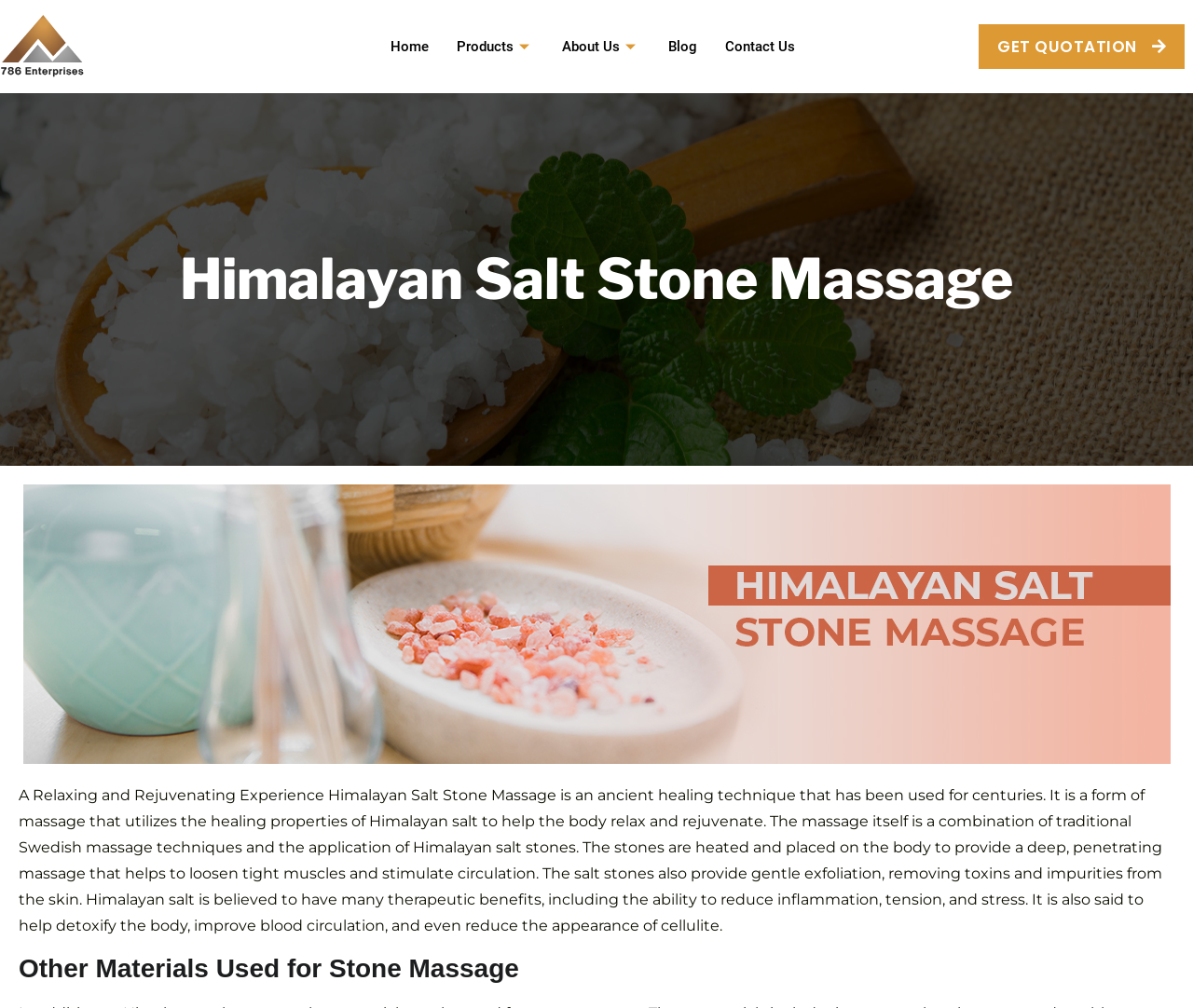Please determine the bounding box of the UI element that matches this description: GET QUOTATION. The coordinates should be given as (top-left x, top-left y, bottom-right x, bottom-right y), with all values between 0 and 1.

[0.821, 0.024, 0.993, 0.068]